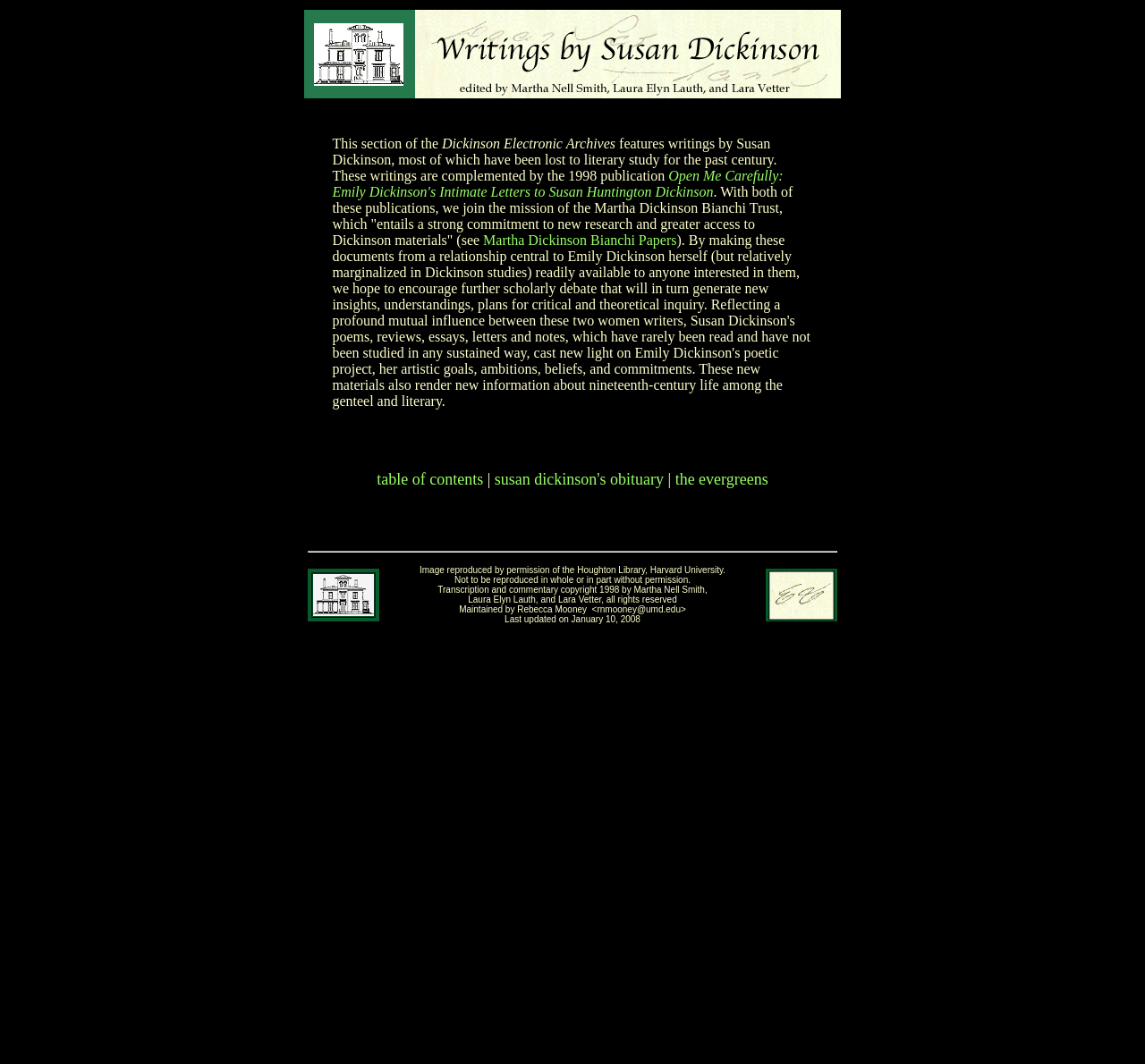What is the main topic of this webpage?
Please respond to the question thoroughly and include all relevant details.

Based on the content of the webpage, it appears to be focused on the writings of Susan Dickinson, with a description of her works and their significance in the context of Emily Dickinson's poetry.